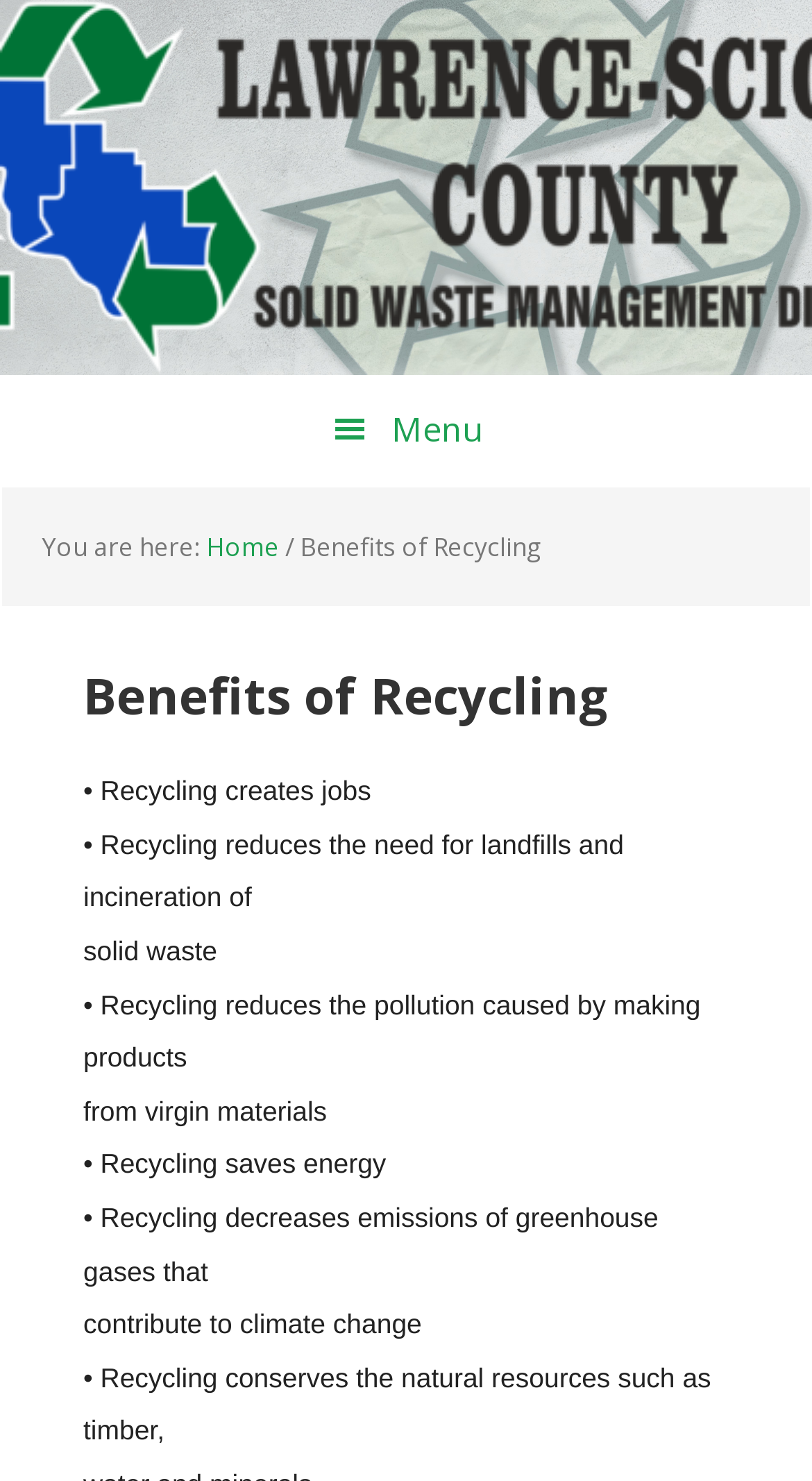What is the current page in the breadcrumb navigation?
Use the image to give a comprehensive and detailed response to the question.

The breadcrumb navigation shows the current page as 'Benefits of Recycling', which is the last item in the breadcrumb trail.